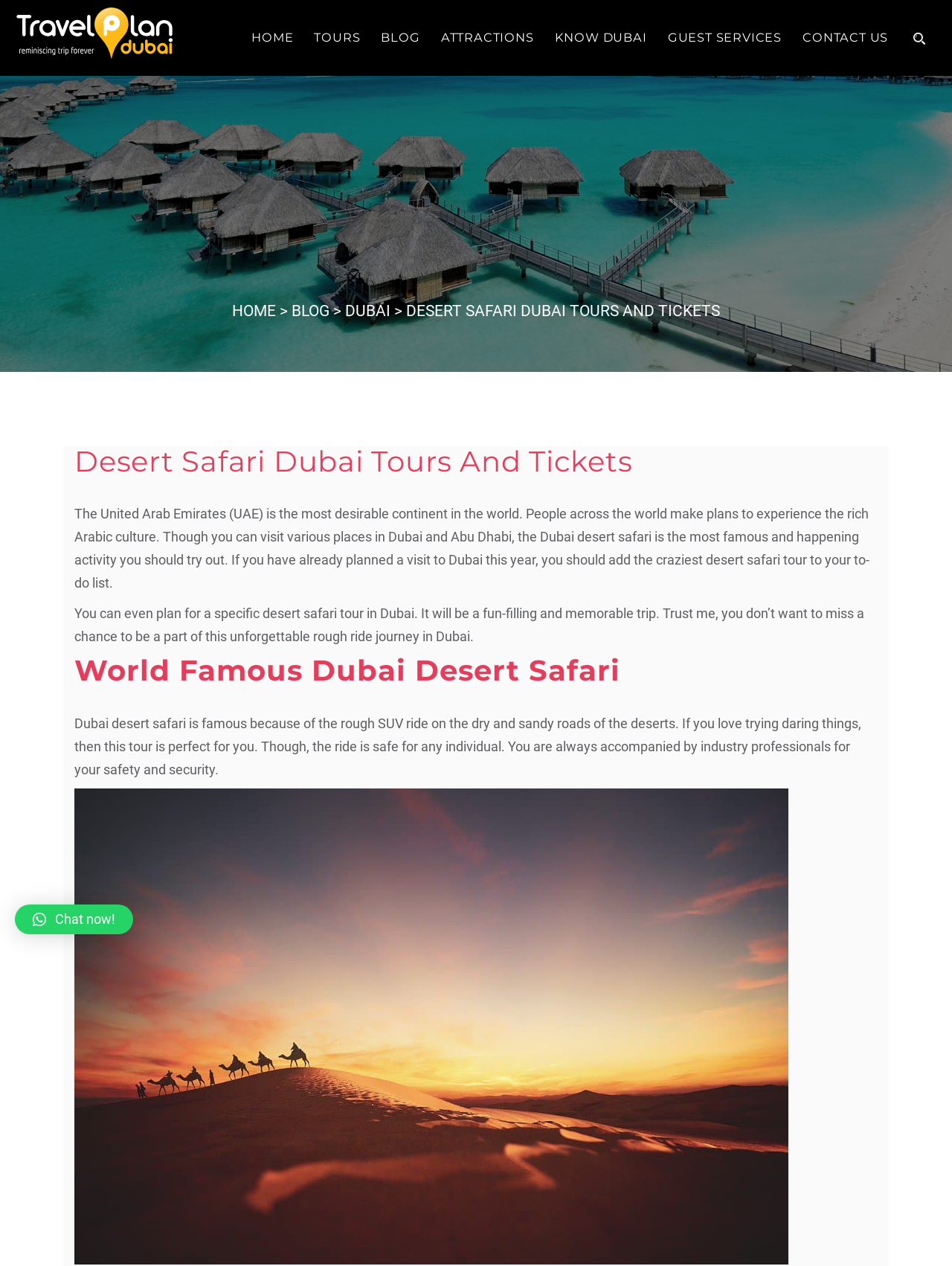Show the bounding box coordinates of the element that should be clicked to complete the task: "Click the CONTACT US link".

[0.843, 0.024, 0.933, 0.06]